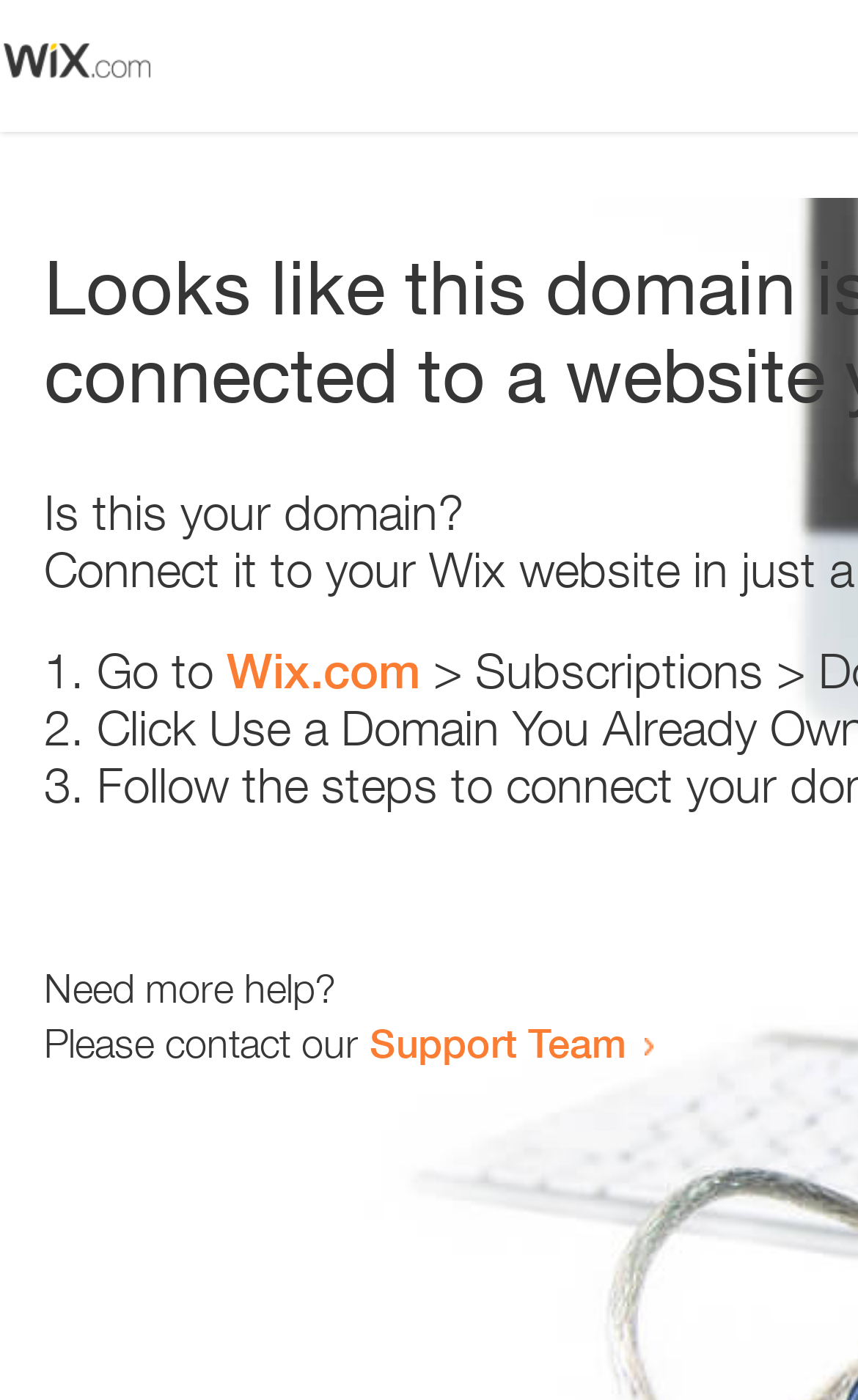Locate the bounding box of the UI element defined by this description: "Wix.com". The coordinates should be given as four float numbers between 0 and 1, formatted as [left, top, right, bottom].

[0.264, 0.459, 0.49, 0.499]